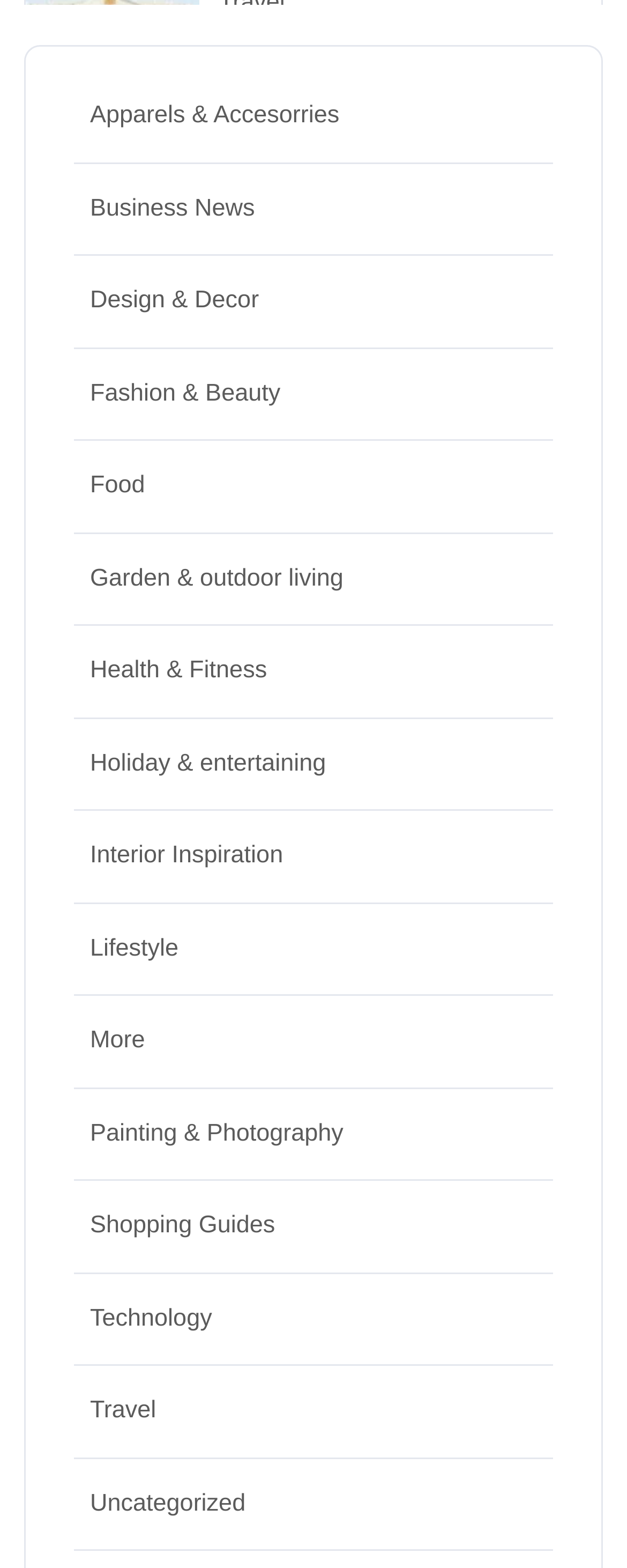Analyze the image and provide a detailed answer to the question: What is the category of the link 'Apparels & Accesorries'?

I found the category of the link 'Apparels & Accesorries' by looking at the links in the webpage and finding that it is not categorized under any specific heading, so it falls under the 'Uncategorized' category.